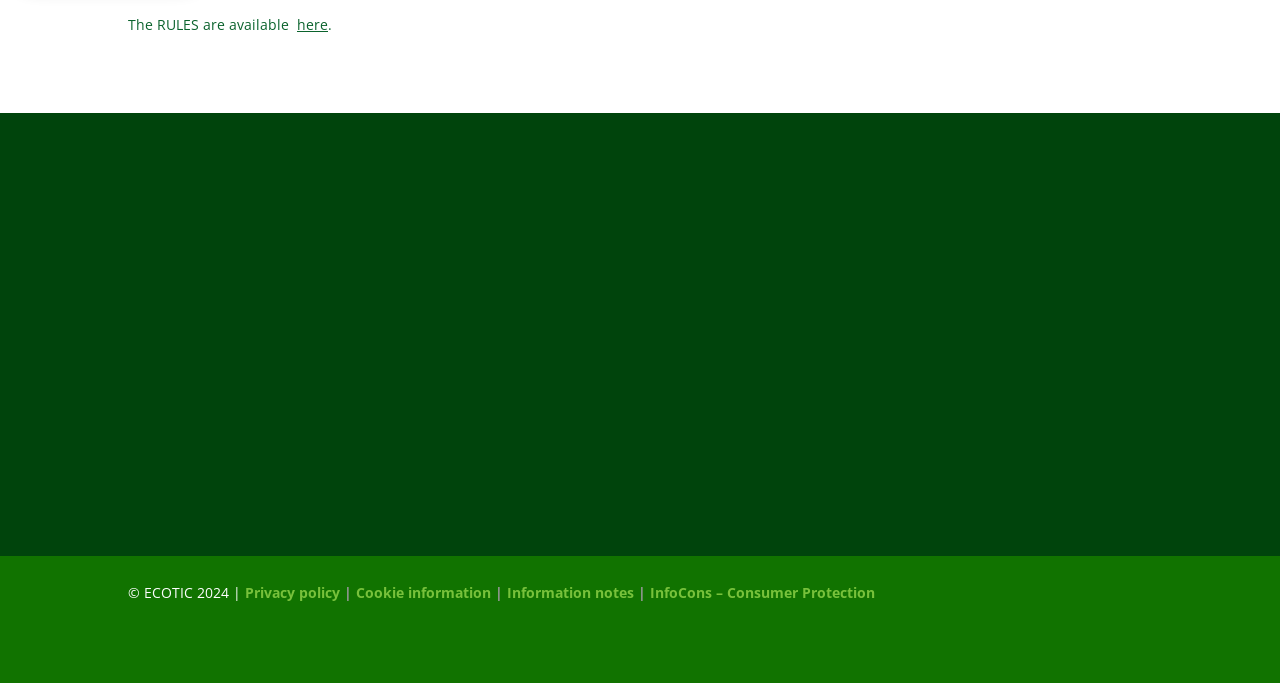What is ECOTIC a member of?
Based on the screenshot, provide your answer in one word or phrase.

WEEE Forum